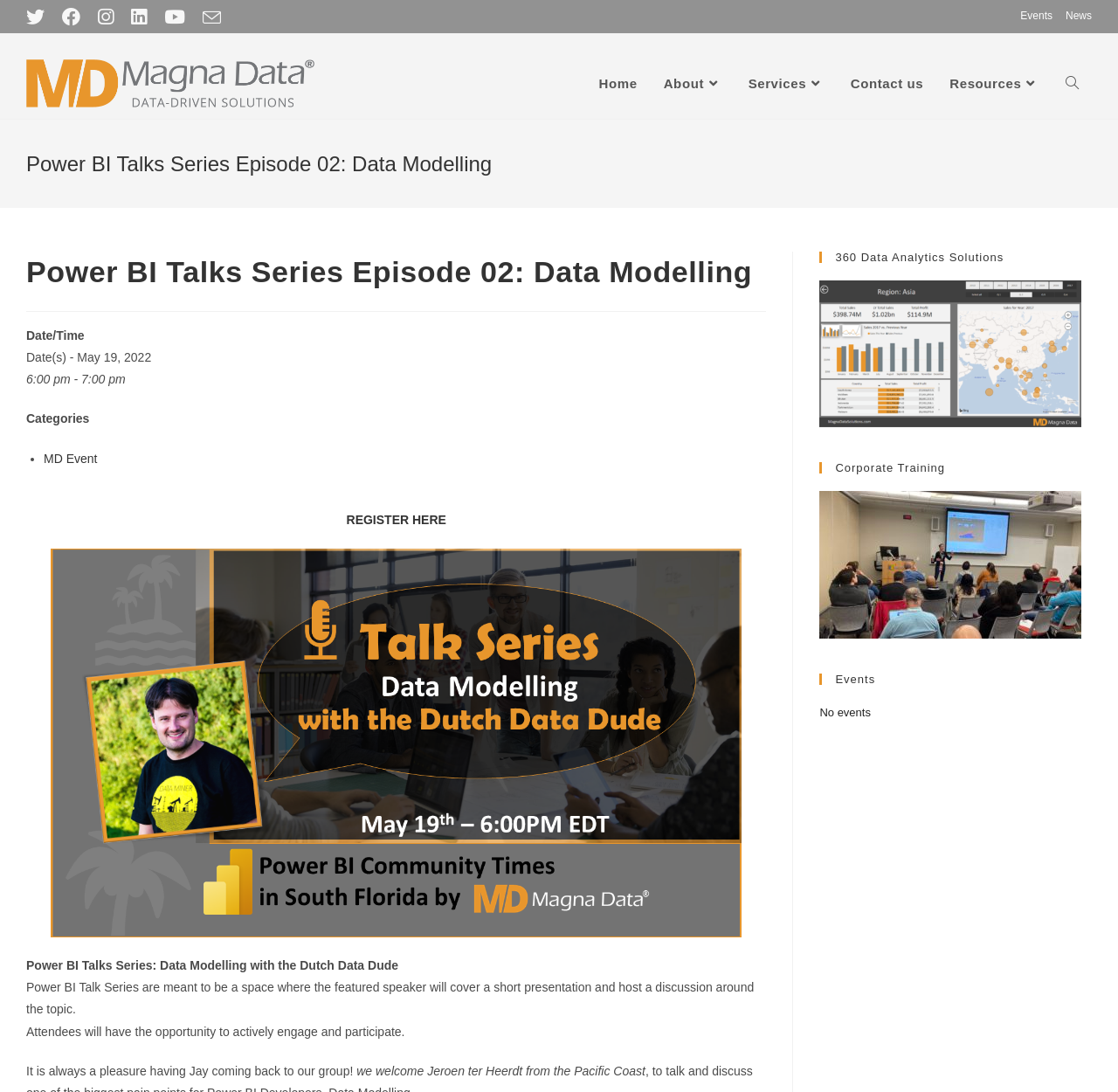Locate the coordinates of the bounding box for the clickable region that fulfills this instruction: "Go to the 'Home' page".

[0.524, 0.047, 0.582, 0.106]